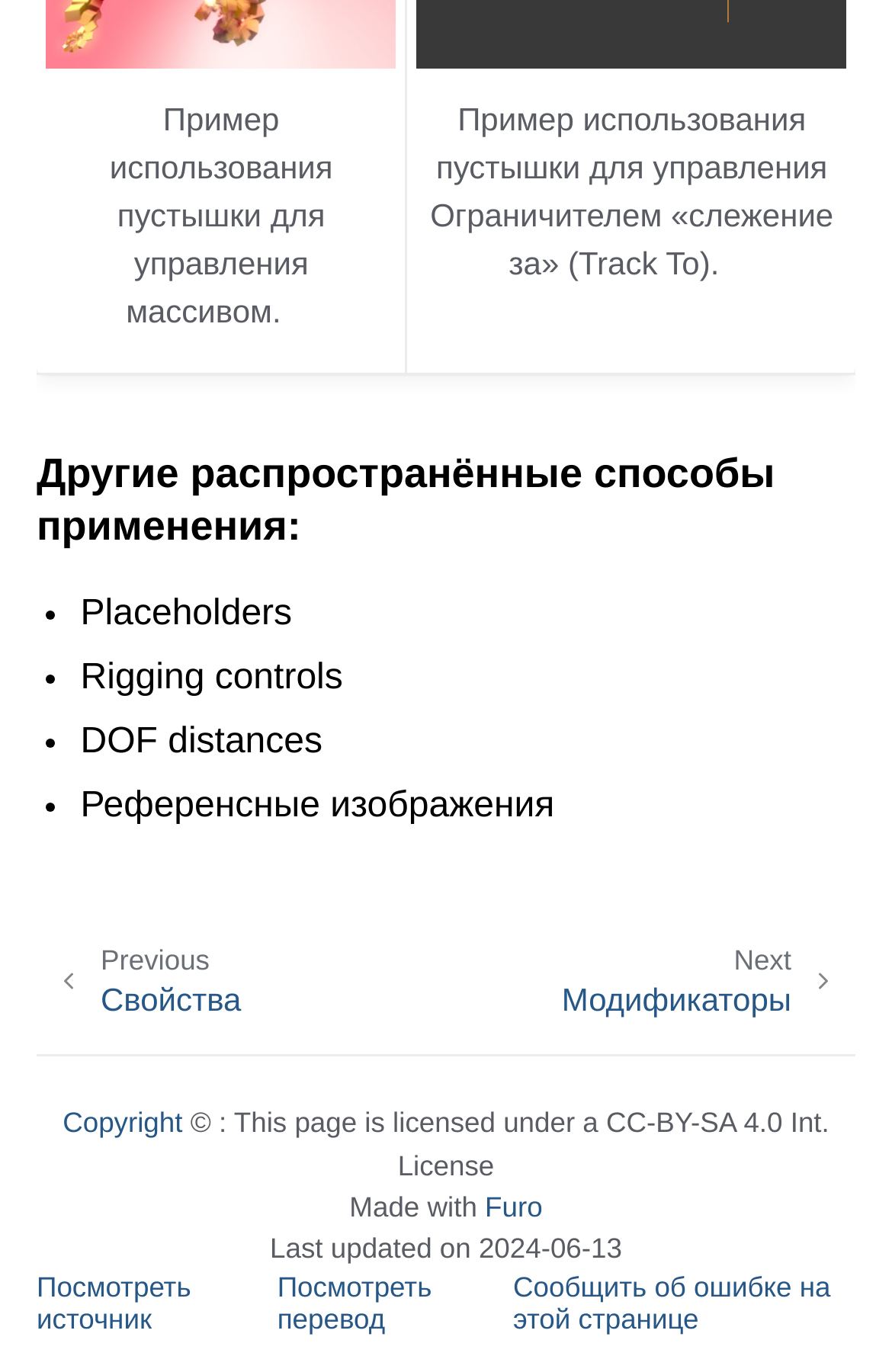Locate the bounding box coordinates of the element that should be clicked to fulfill the instruction: "View the copyright information".

[0.07, 0.807, 0.205, 0.83]